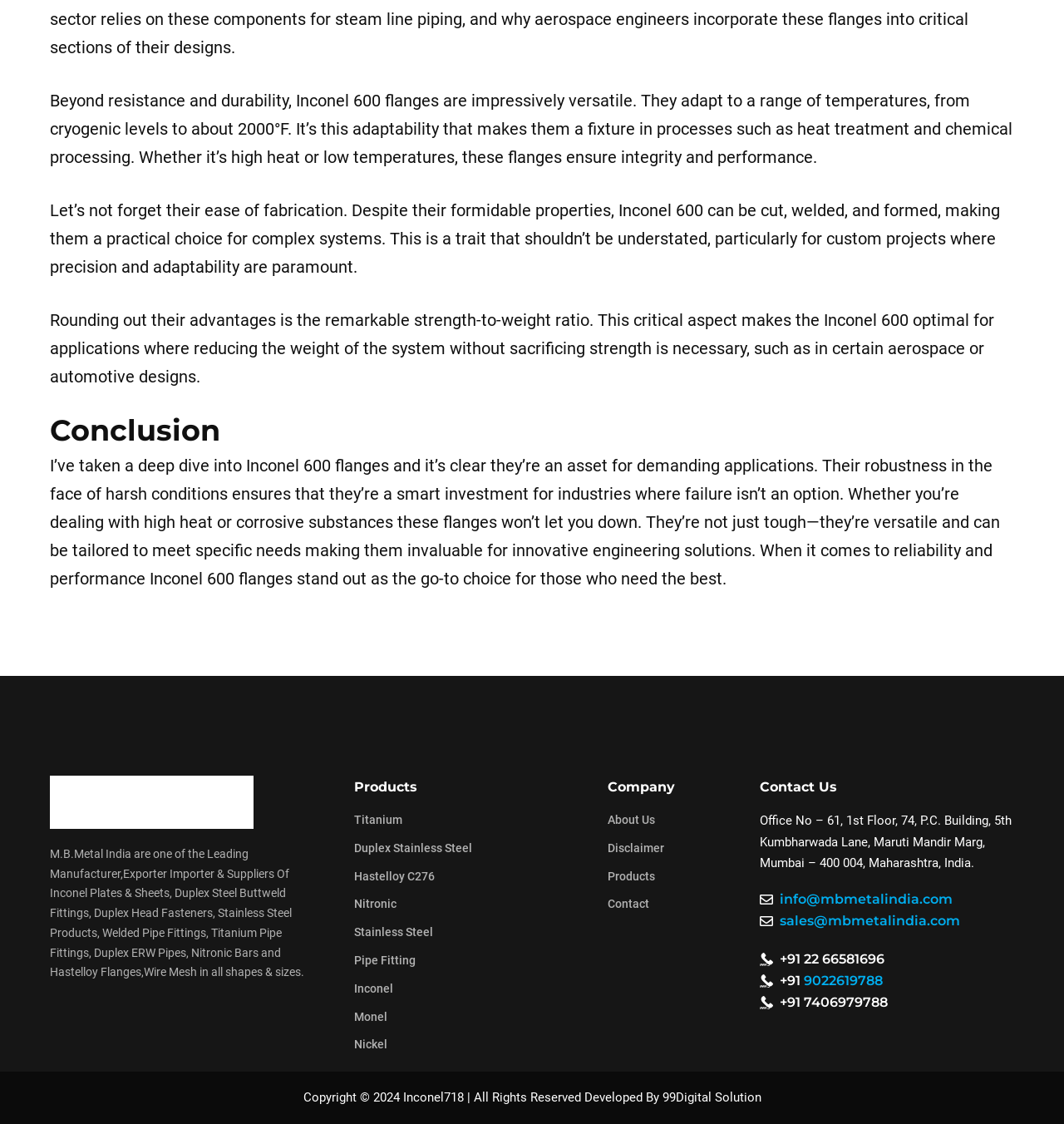Using the element description: "Duplex Stainless Steel", determine the bounding box coordinates for the specified UI element. The coordinates should be four float numbers between 0 and 1, [left, top, right, bottom].

[0.333, 0.748, 0.444, 0.76]